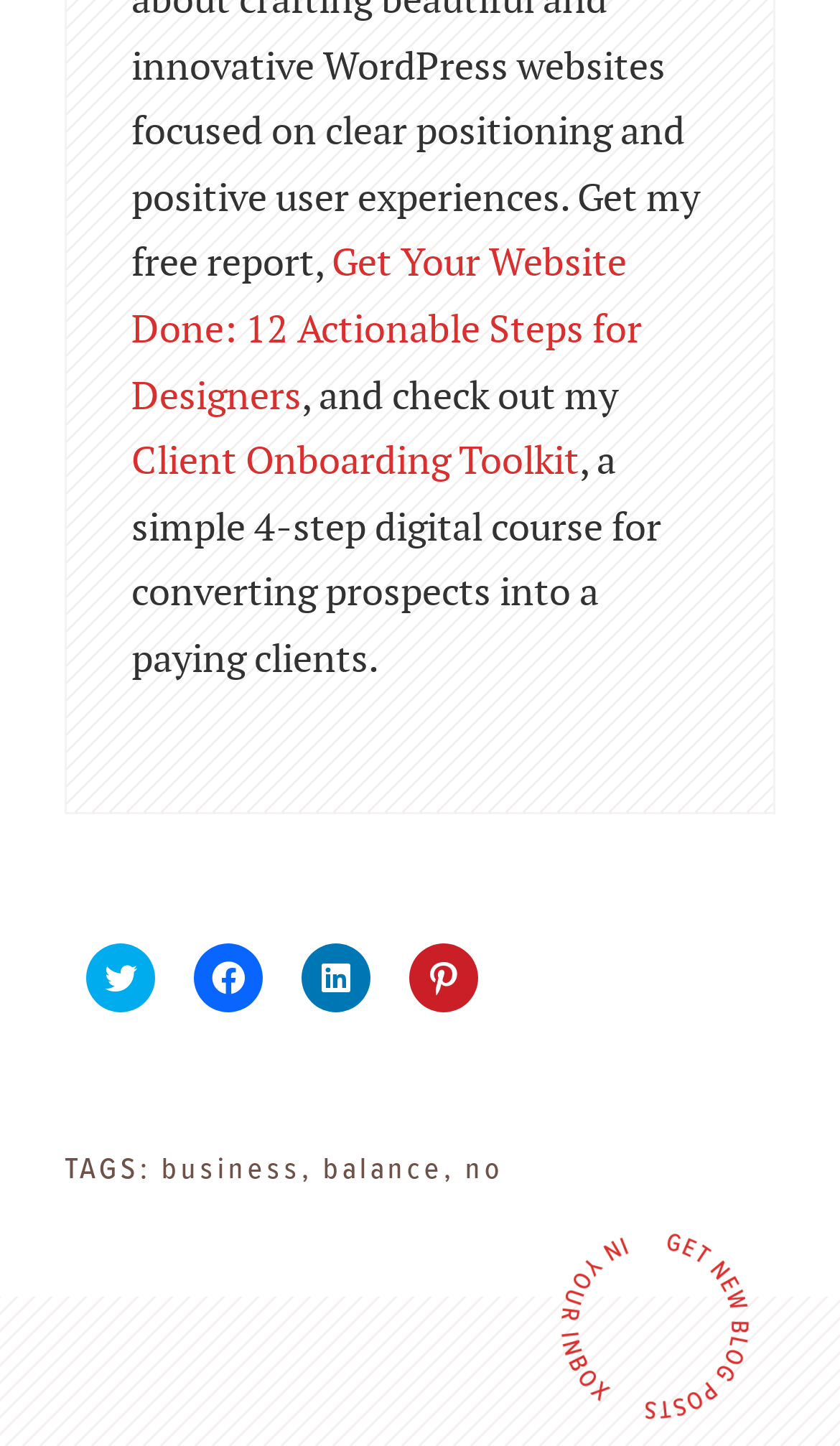From the webpage screenshot, identify the region described by Plexus Publishing. Provide the bounding box coordinates as (top-left x, top-left y, bottom-right x, bottom-right y), with each value being a floating point number between 0 and 1.

None